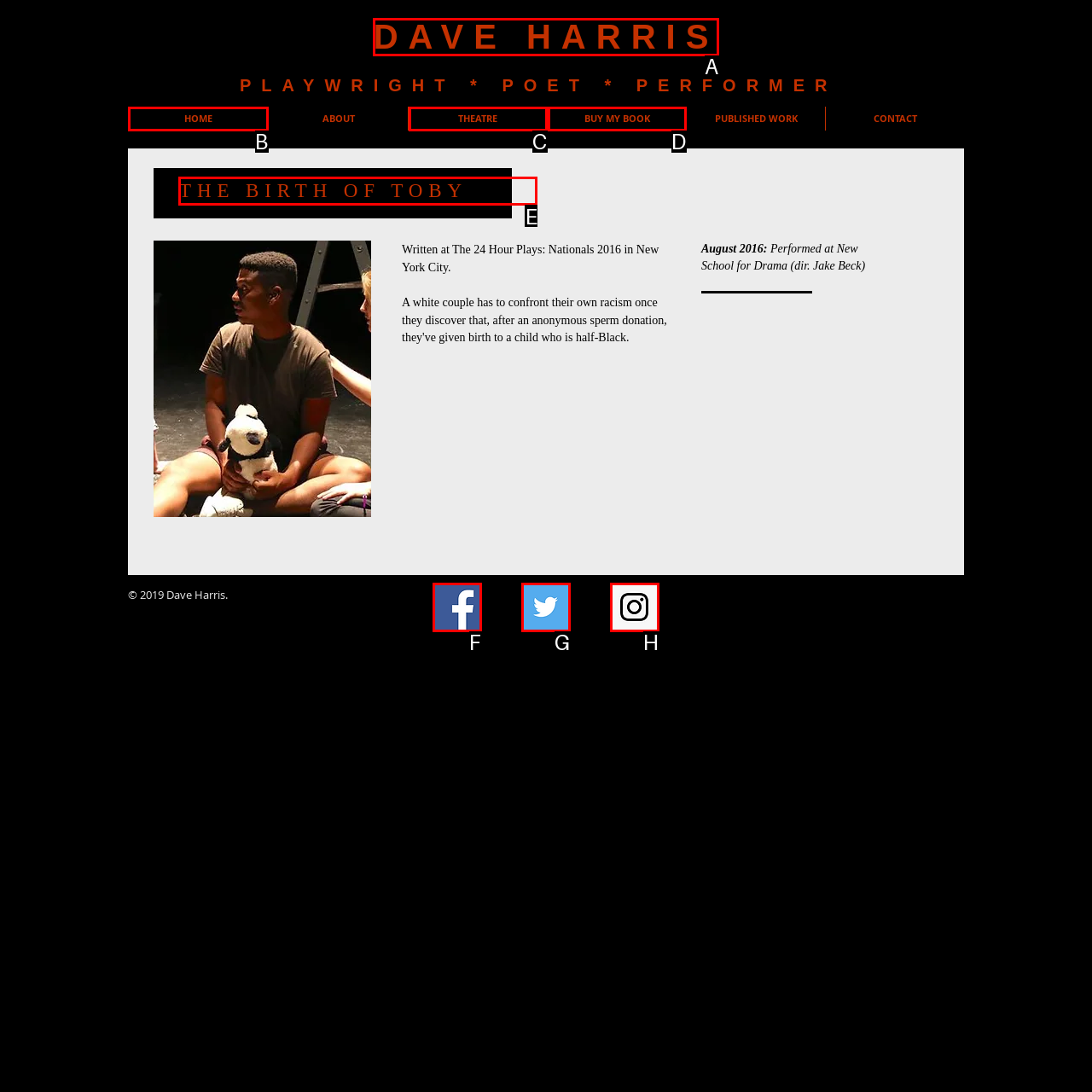Which HTML element should be clicked to perform the following task: Go to the home page
Reply with the letter of the appropriate option.

None